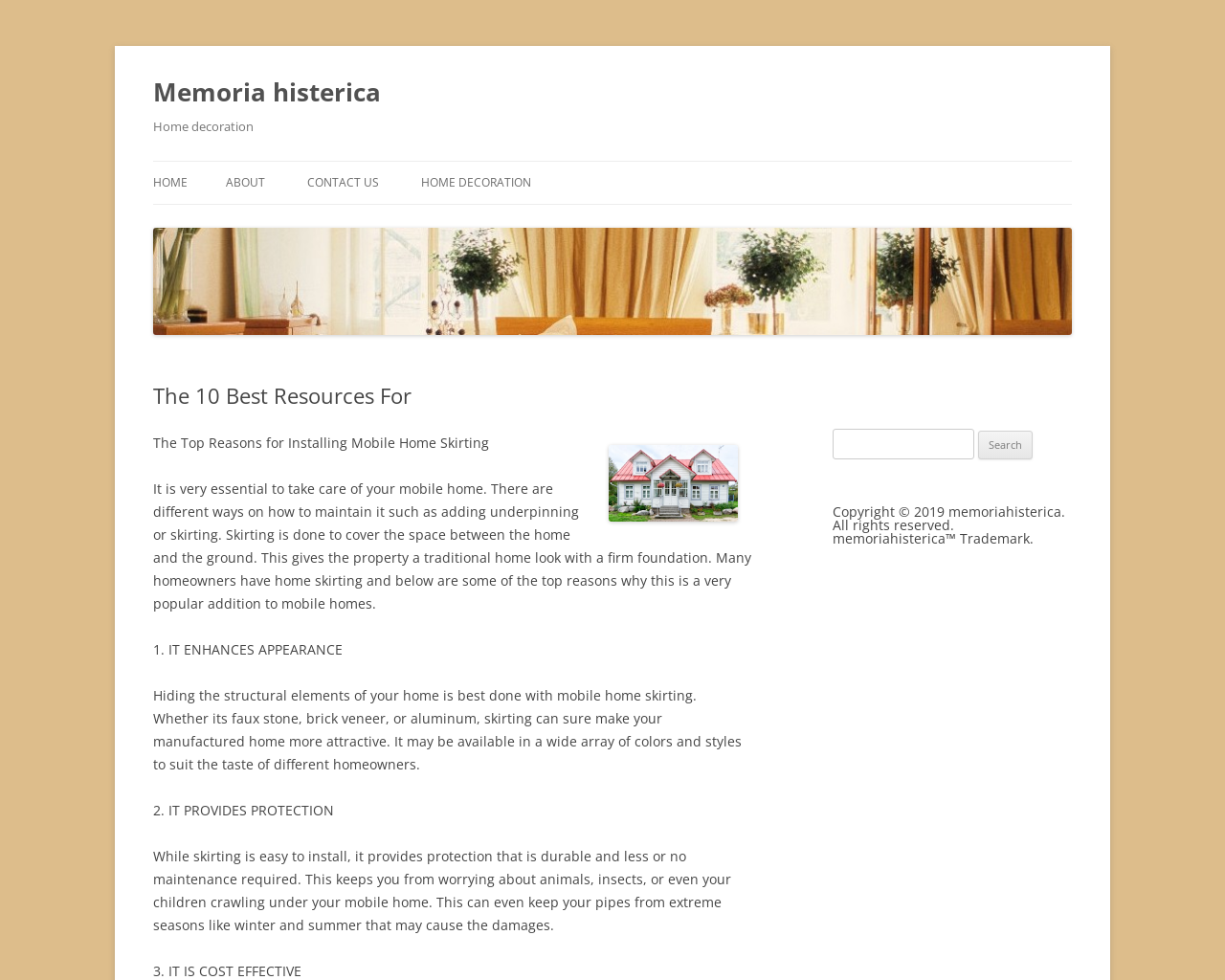Articulate a detailed summary of the webpage's content and design.

The webpage is about Memoria Histerica, a website that provides resources and information on home decoration and maintenance. At the top of the page, there is a heading that reads "Memoria Histerica" and a link with the same text. Below this, there is another heading that says "Home decoration". 

On the top-left side of the page, there is a navigation menu with links to "HOME", "ABOUT", "CONTACT US", and "HOME DECORATION". 

The main content of the page is an article titled "The 10 Best Resources For" with a subheading "The Top Reasons for Installing Mobile Home Skirting". The article discusses the importance of skirting for mobile homes, including its benefits such as enhancing appearance, providing protection, and being cost-effective. The article is divided into three sections, each with a numbered heading and a paragraph of text.

To the right of the article, there is a search bar with a label "Search for:" and a button to submit the search query. Below the search bar, there is a copyright notice that reads "Copyright © 2019 memoriahisterica. All rights reserved. memoriahisterica™ Trademark."

There is also an image on the page, but its content is not described.